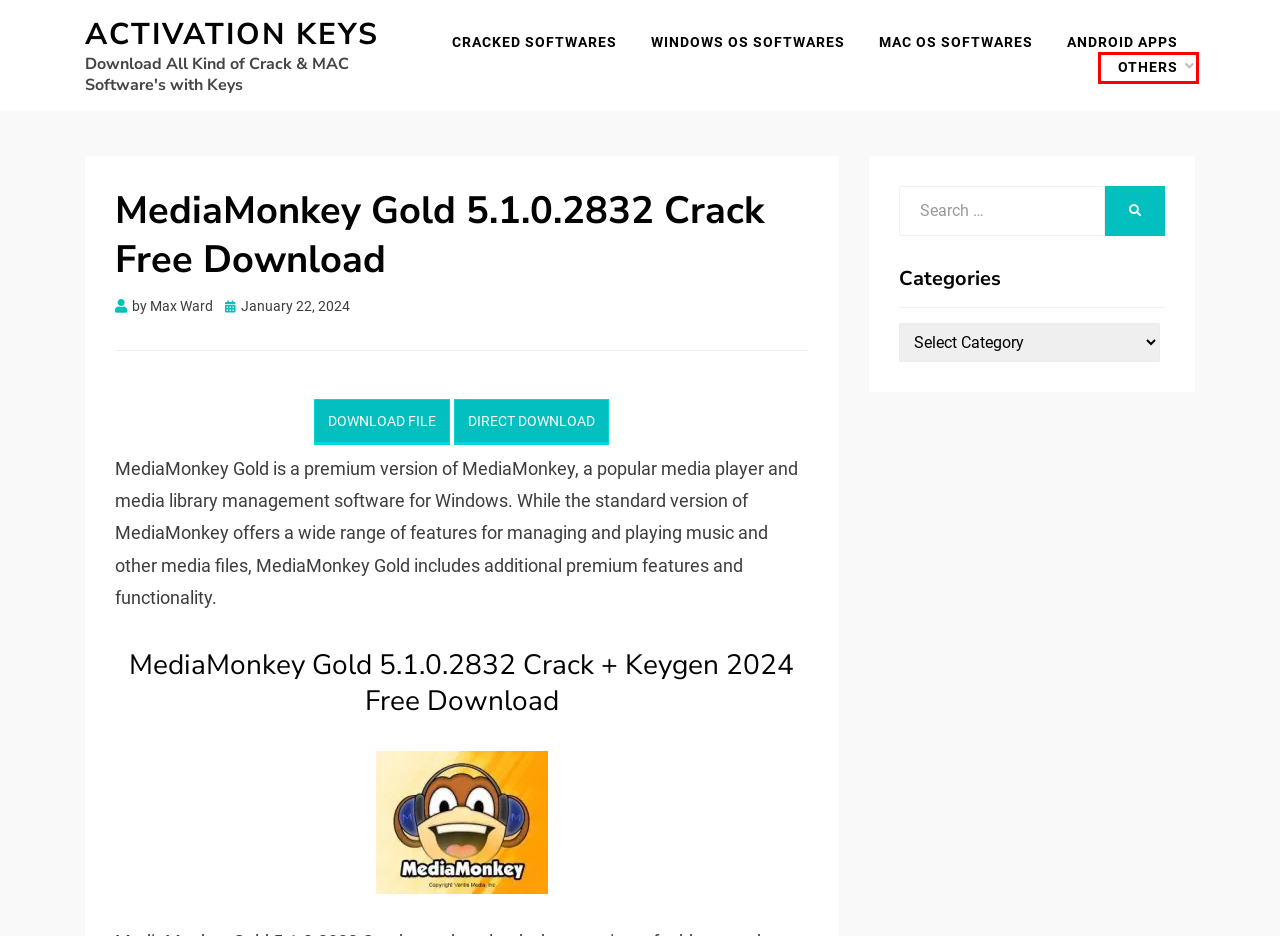Look at the screenshot of a webpage with a red bounding box and select the webpage description that best corresponds to the new page after clicking the element in the red box. Here are the options:
A. Cracked Softwares Archives - Activation Keys
B. Windows OS Softwares Archives - Activation Keys
C. Max Ward, Author at Activation Keys
D. Others Archives - Activation Keys
E. Android Apps Archives - Activation Keys
F. Blog Tool, Publishing Platform, and CMS – WordPress.org
G. WinZip 28.2 Crack with Activation Key Free Download 2024 Latest
H. Activation Keys - Download All Kind of Crack & MAC Software's with Keys

D